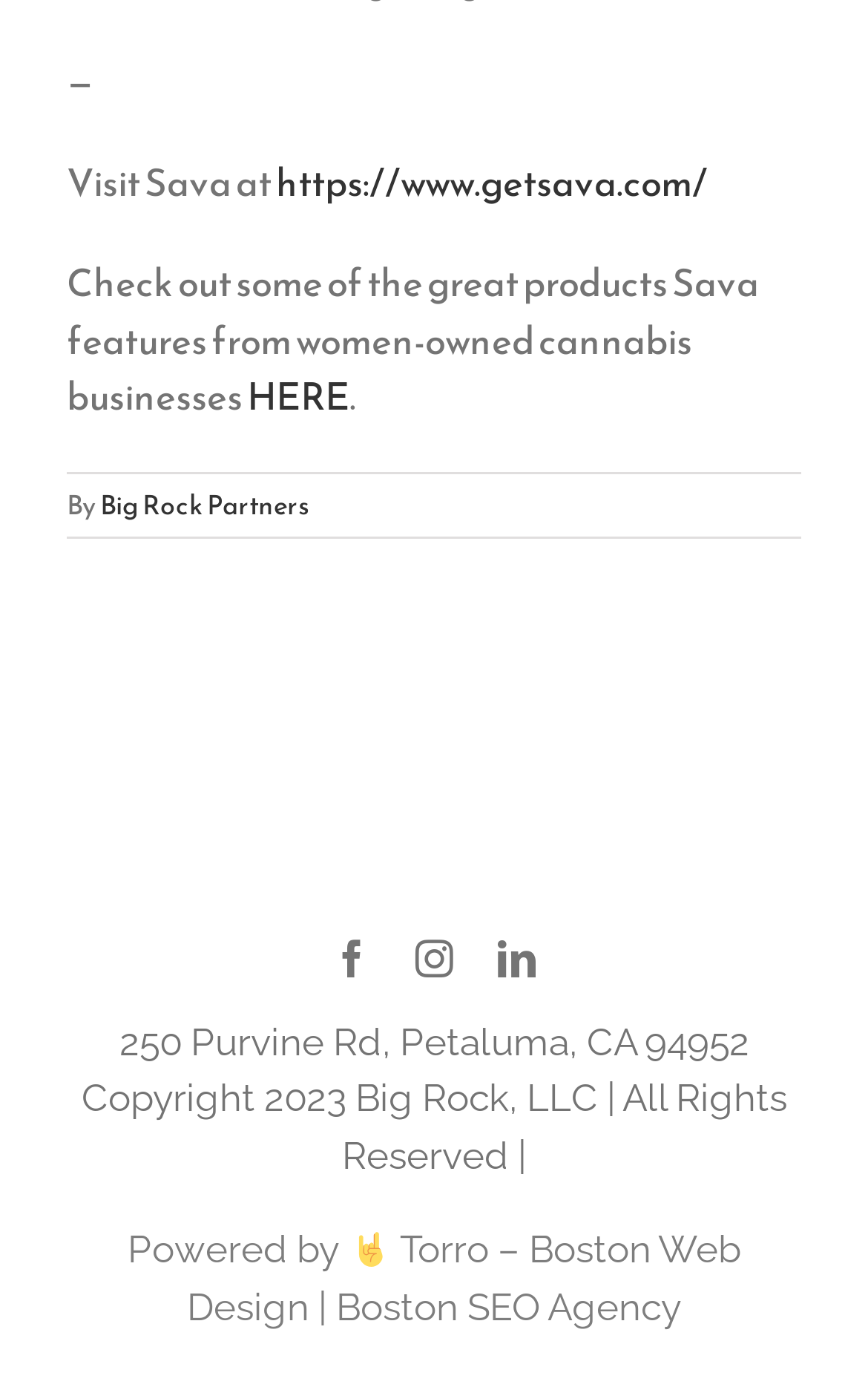How many social media links are there?
Answer the question based on the image using a single word or a brief phrase.

3